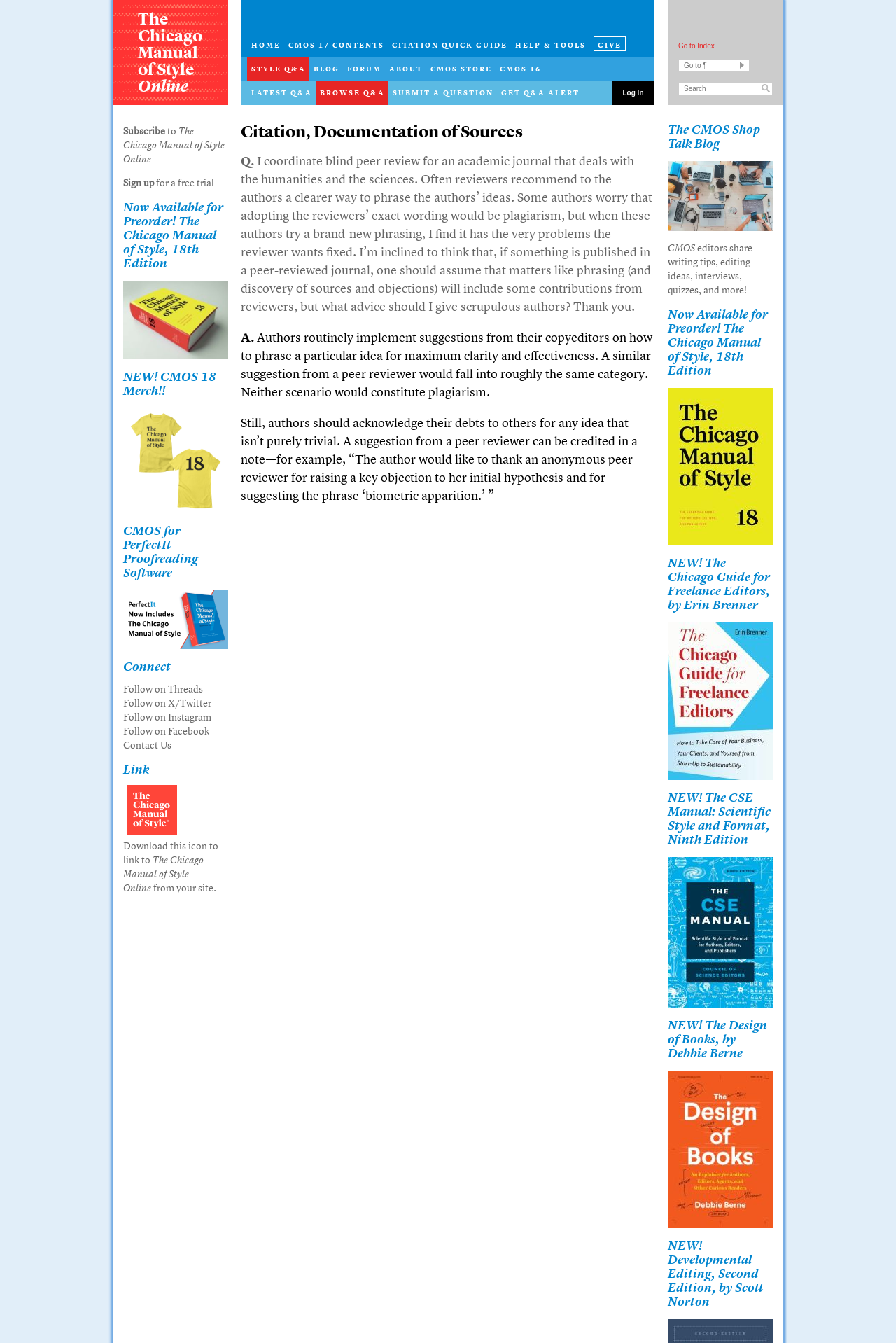Please find the bounding box coordinates of the element that must be clicked to perform the given instruction: "View the CMOS 17 contents". The coordinates should be four float numbers from 0 to 1, i.e., [left, top, right, bottom].

[0.317, 0.025, 0.433, 0.043]